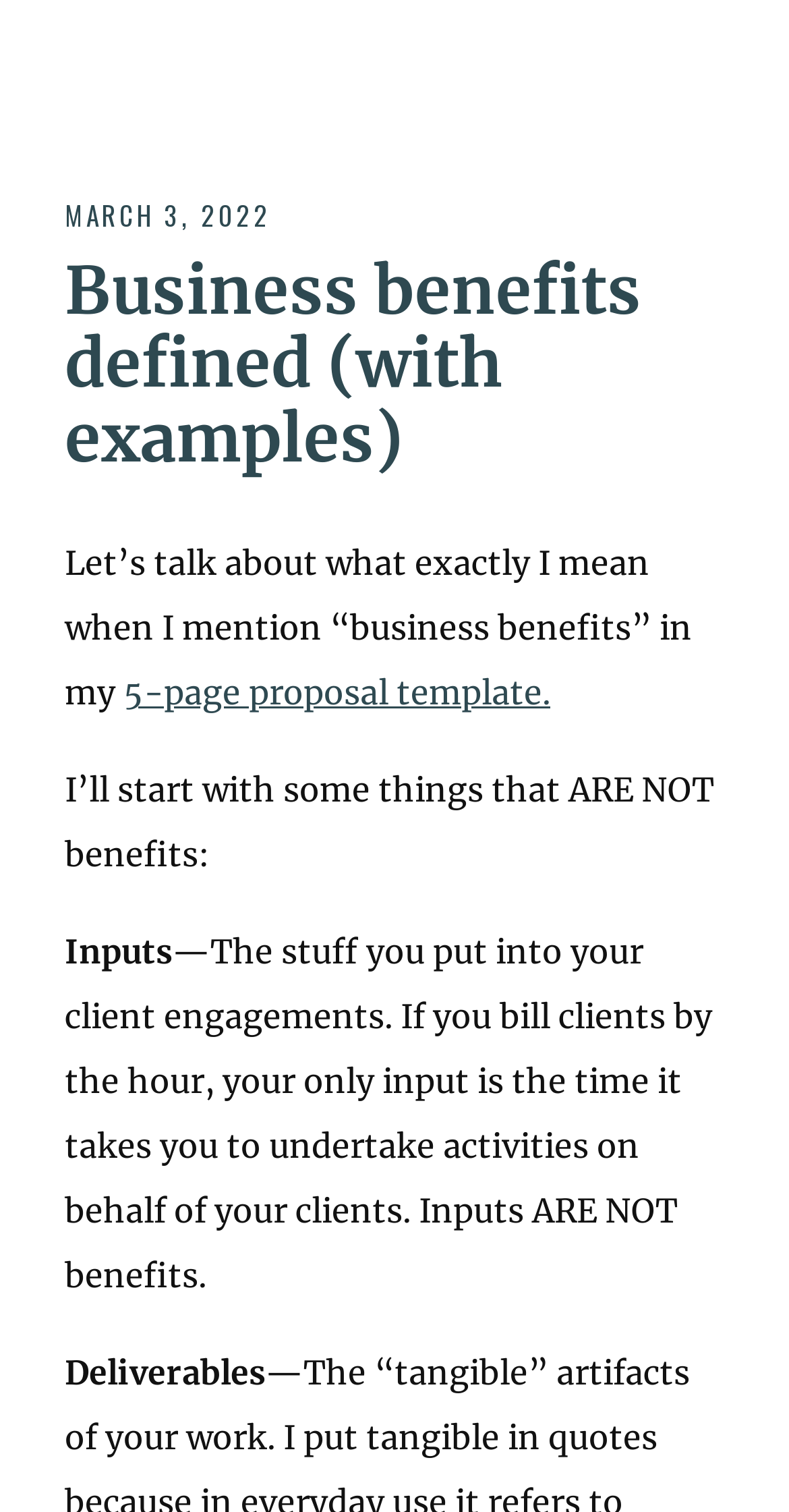What is mentioned as not being a benefit?
Please use the image to provide a one-word or short phrase answer.

Inputs